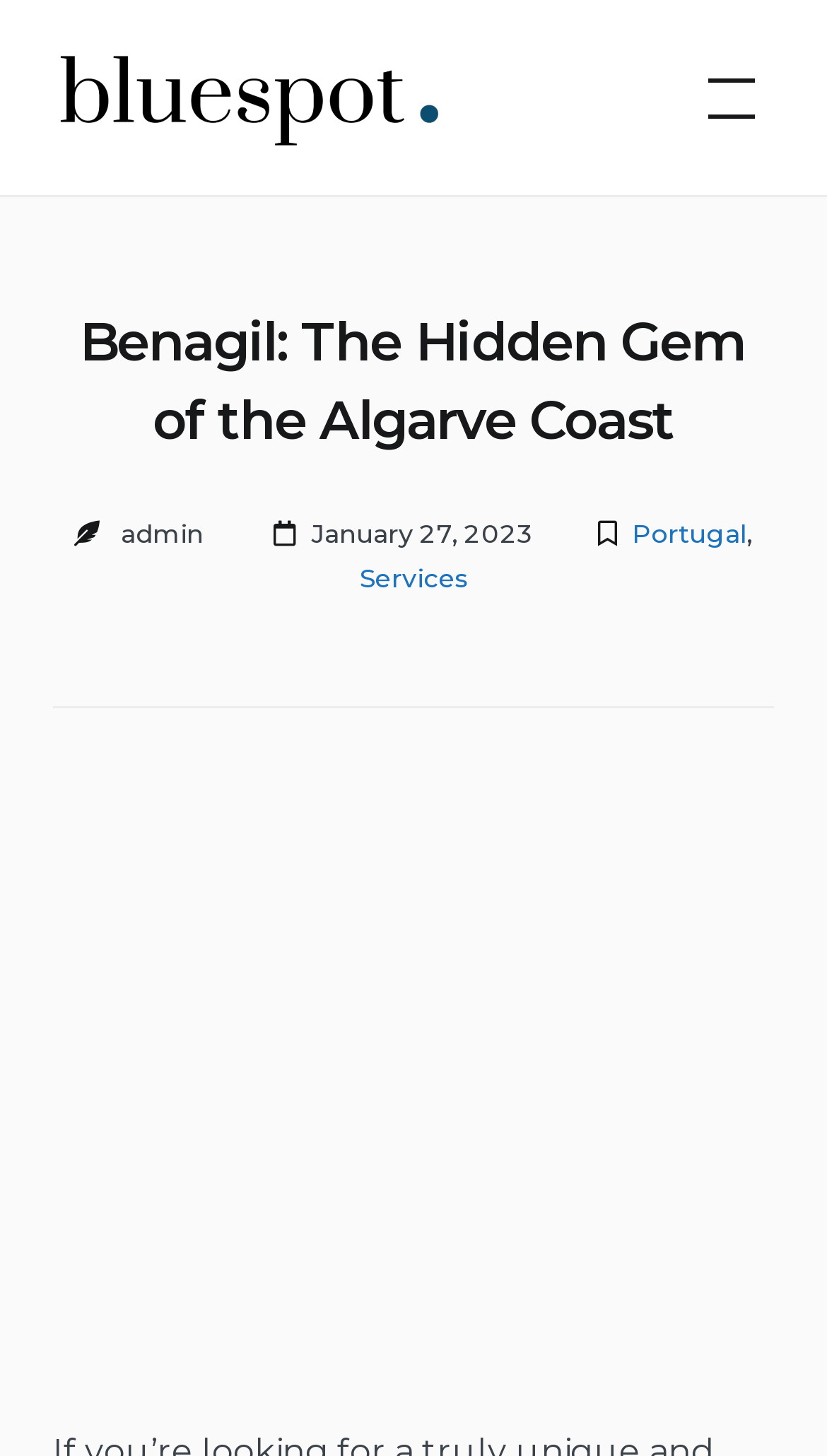Is the primary menu expanded?
Using the image, answer in one word or phrase.

No